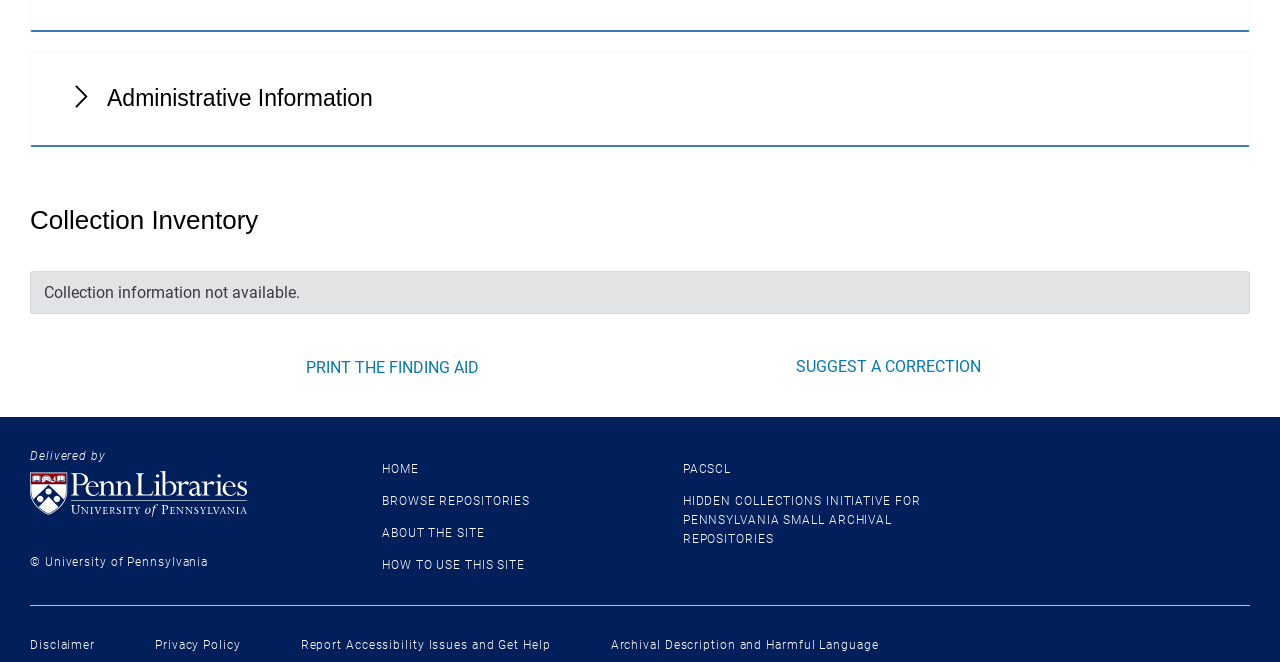Please identify the bounding box coordinates of the clickable area that will allow you to execute the instruction: "Go to HOME".

[0.298, 0.697, 0.327, 0.718]